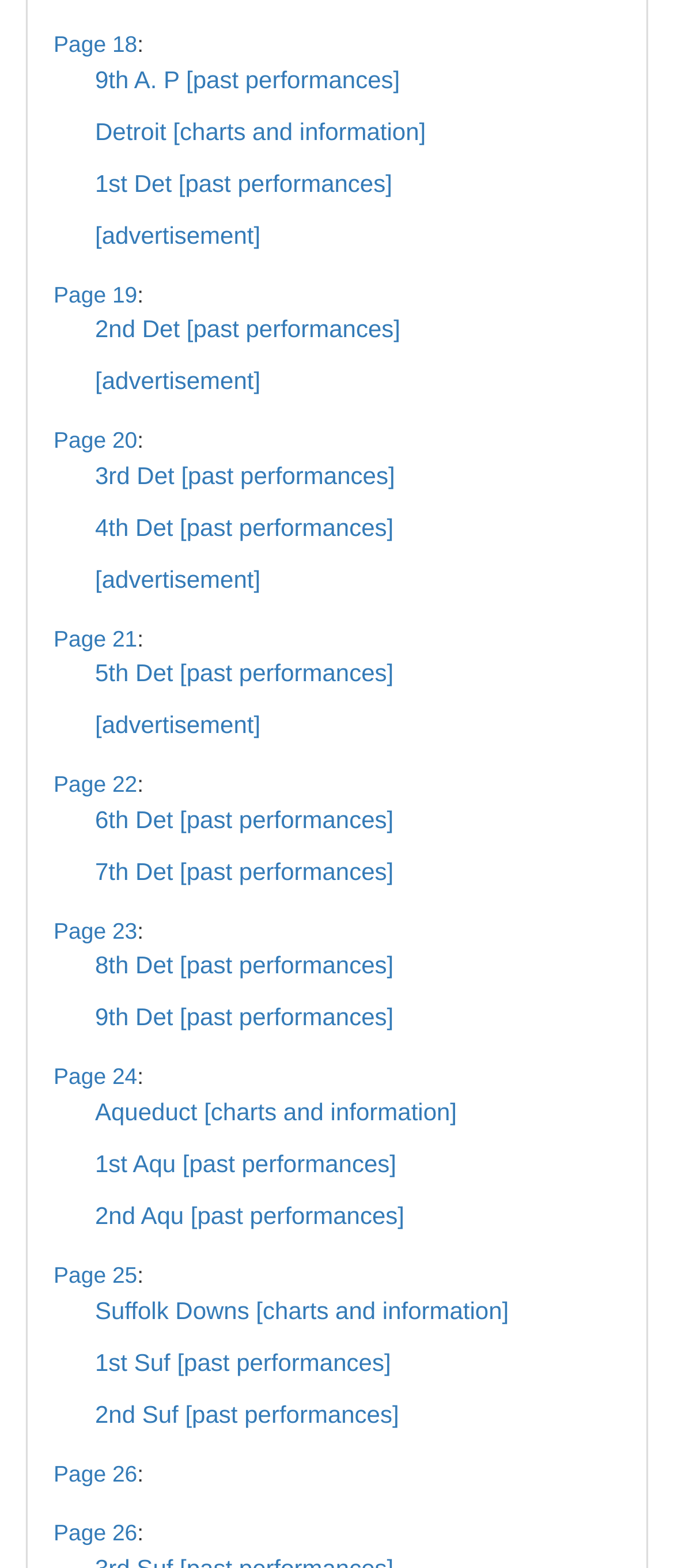Provide the bounding box coordinates of the section that needs to be clicked to accomplish the following instruction: "View page 25."

[0.079, 0.805, 0.204, 0.821]